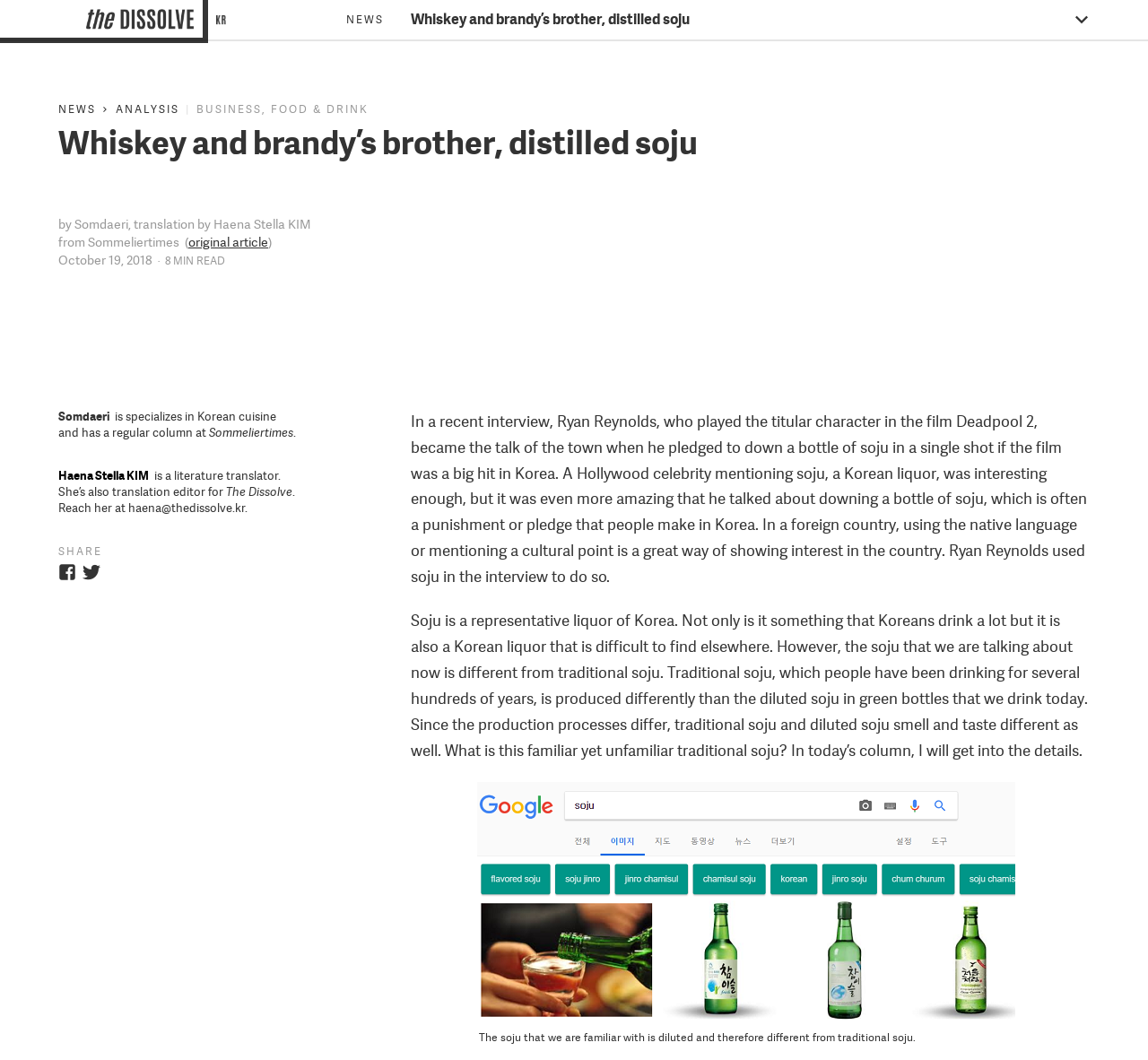Given the element description original article, predict the bounding box coordinates for the UI element in the webpage screenshot. The format should be (top-left x, top-left y, bottom-right x, bottom-right y), and the values should be between 0 and 1.

[0.164, 0.221, 0.234, 0.236]